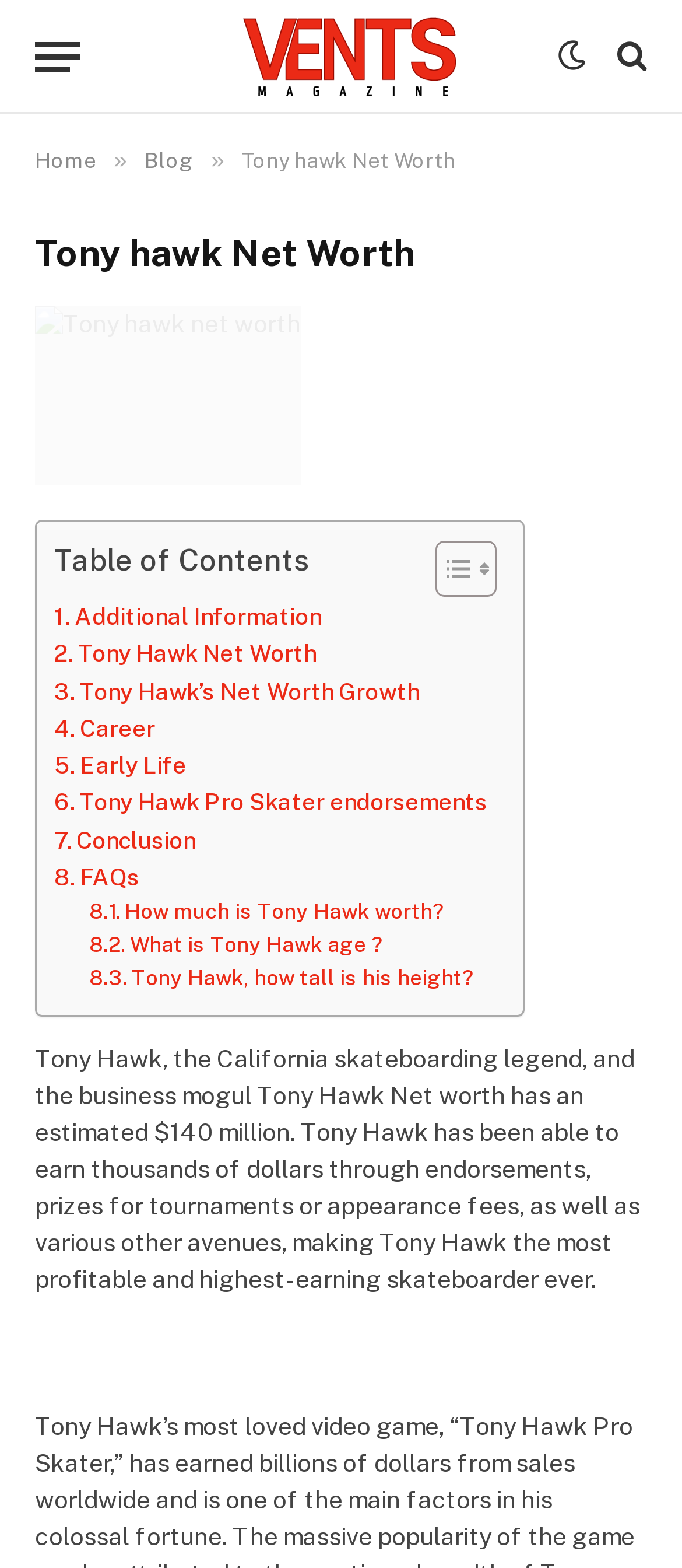What is the main topic of this webpage?
Kindly offer a detailed explanation using the data available in the image.

The main topic of this webpage can be determined by looking at the heading elements and the static text elements in the main content area. The heading element 'Tony Hawk Net Worth' and the static text element that describes Tony Hawk's net worth suggest that the main topic of this webpage is Tony Hawk's net worth.